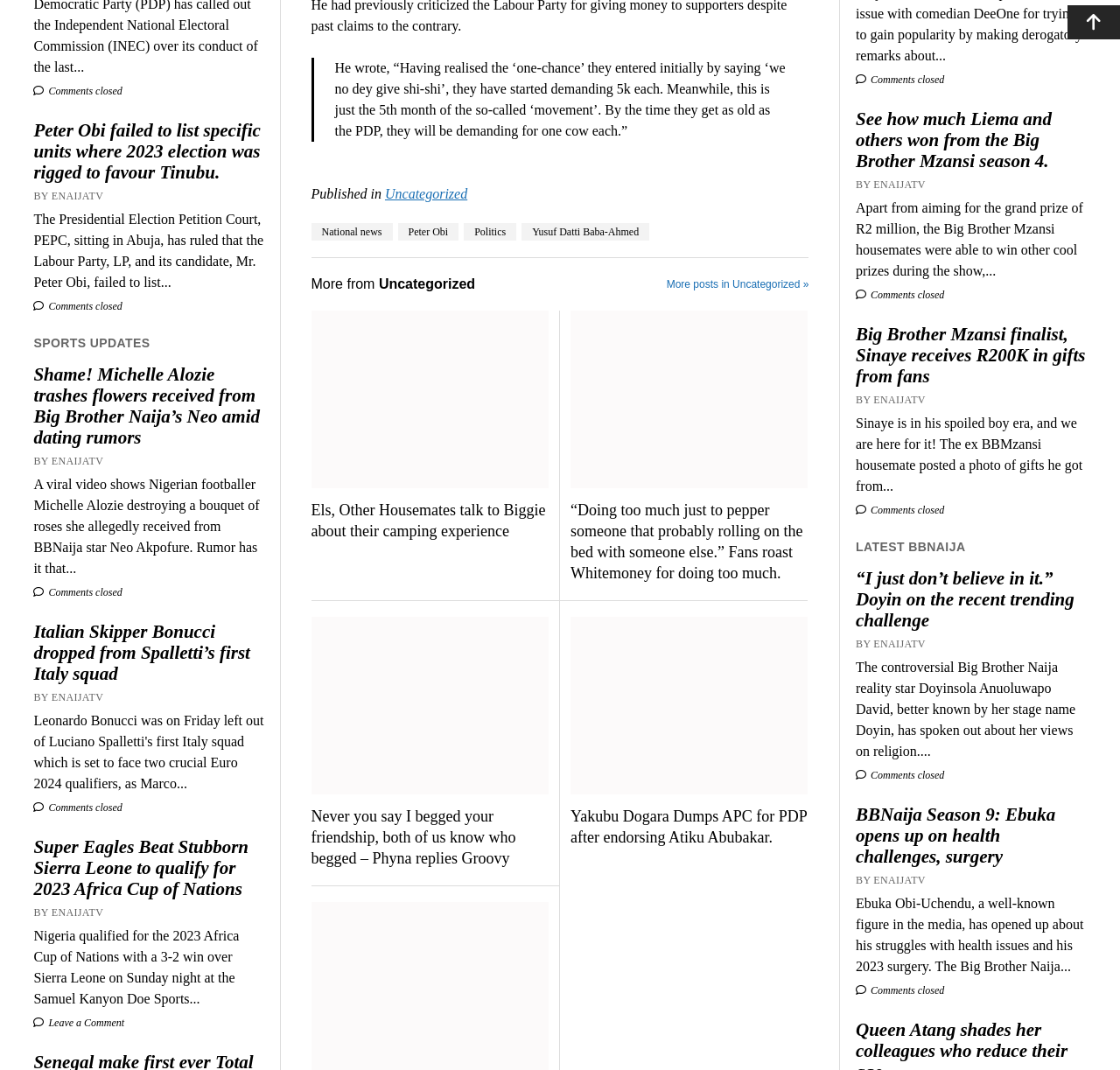Find the bounding box coordinates of the clickable region needed to perform the following instruction: "Read the article about Peter Obi". The coordinates should be provided as four float numbers between 0 and 1, i.e., [left, top, right, bottom].

[0.03, 0.112, 0.236, 0.171]